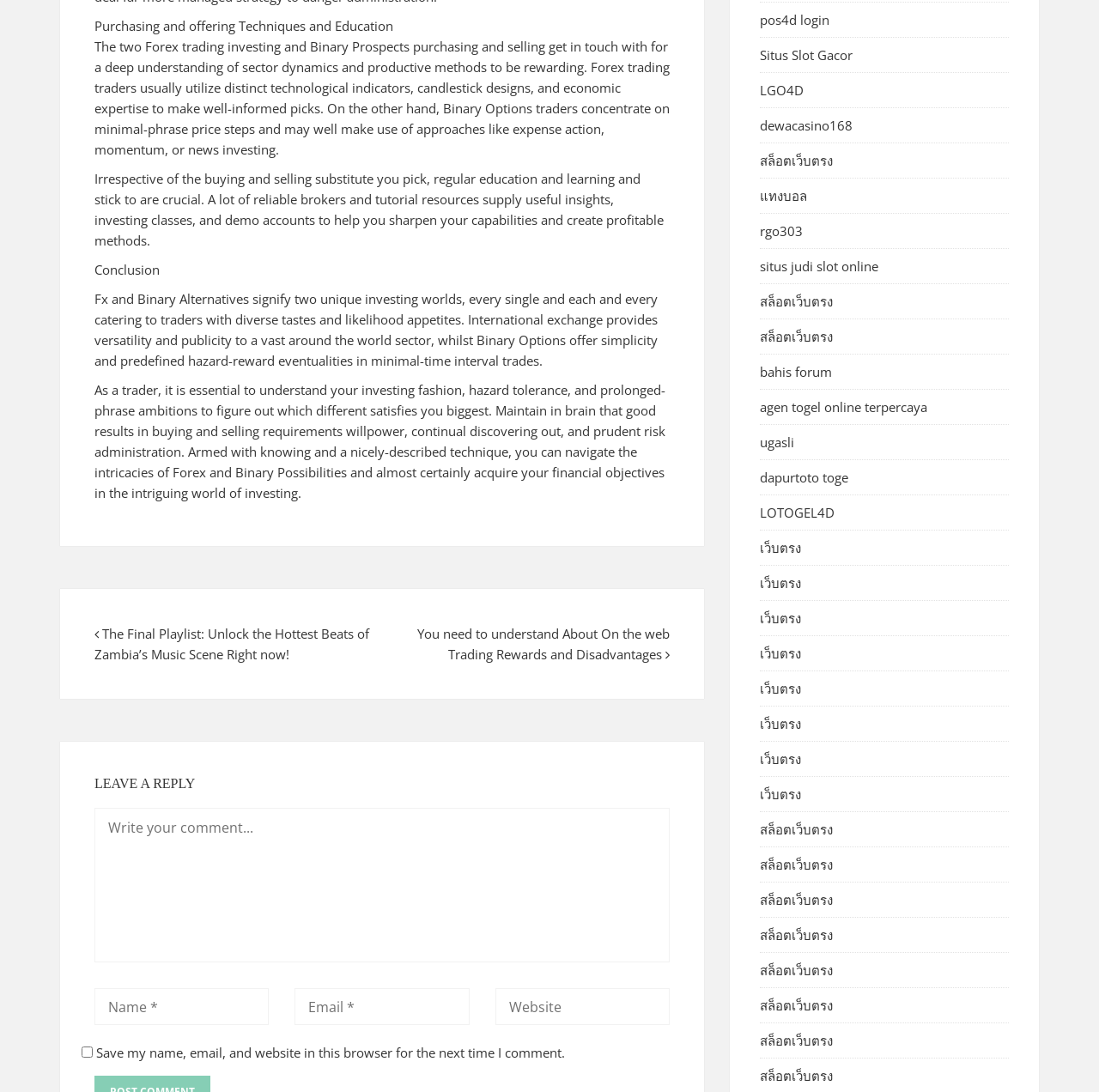Determine the bounding box coordinates for the clickable element required to fulfill the instruction: "Write a comment in the text box". Provide the coordinates as four float numbers between 0 and 1, i.e., [left, top, right, bottom].

[0.086, 0.74, 0.609, 0.881]